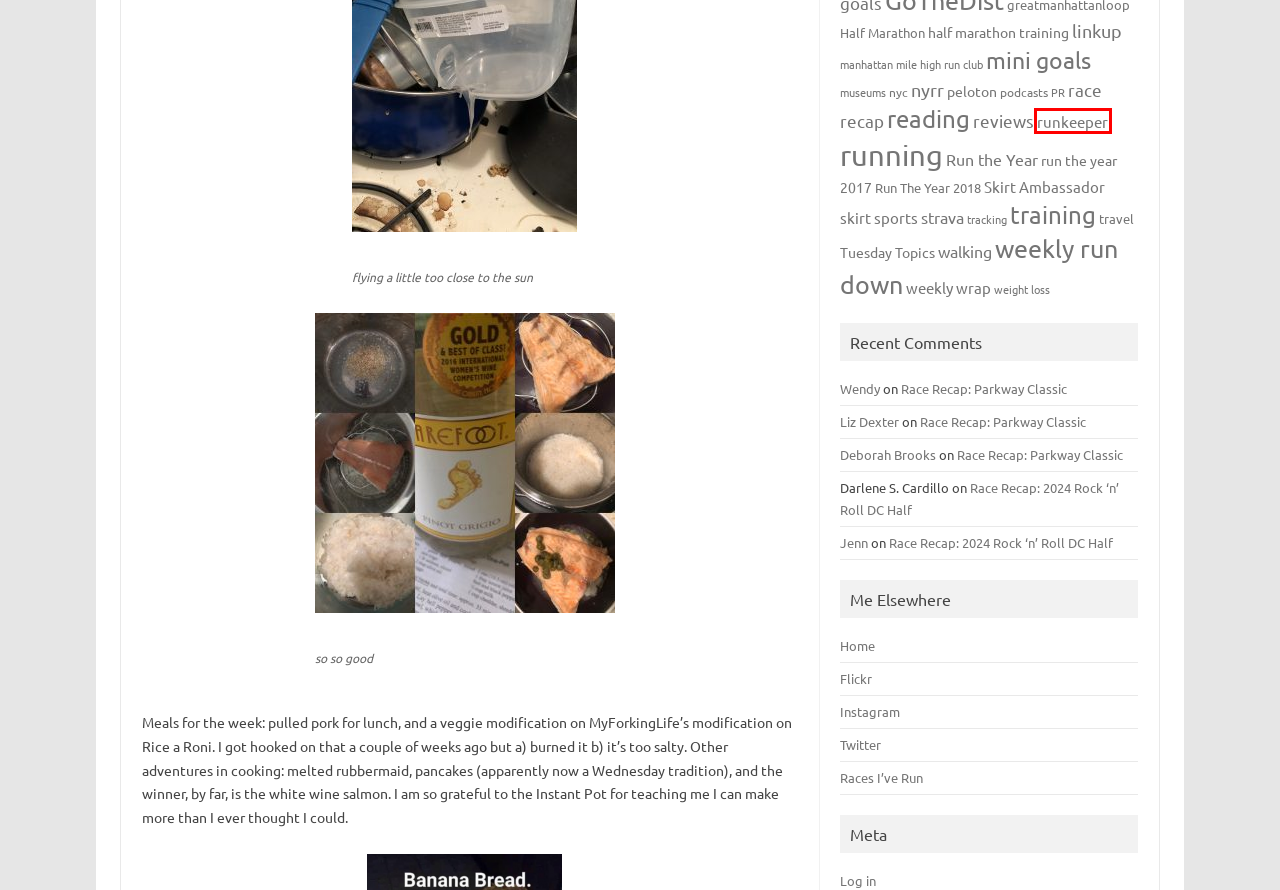You are presented with a screenshot of a webpage containing a red bounding box around an element. Determine which webpage description best describes the new webpage after clicking on the highlighted element. Here are the candidates:
A. Race Recap: Parkway Classic – travellingcari.com
B. reading – travellingcari.com
C. runkeeper – travellingcari.com
D. race recap – travellingcari.com
E. Half Marathon – travellingcari.com
F. nyrr – travellingcari.com
G. museums – travellingcari.com
H. mile high run club – travellingcari.com

C